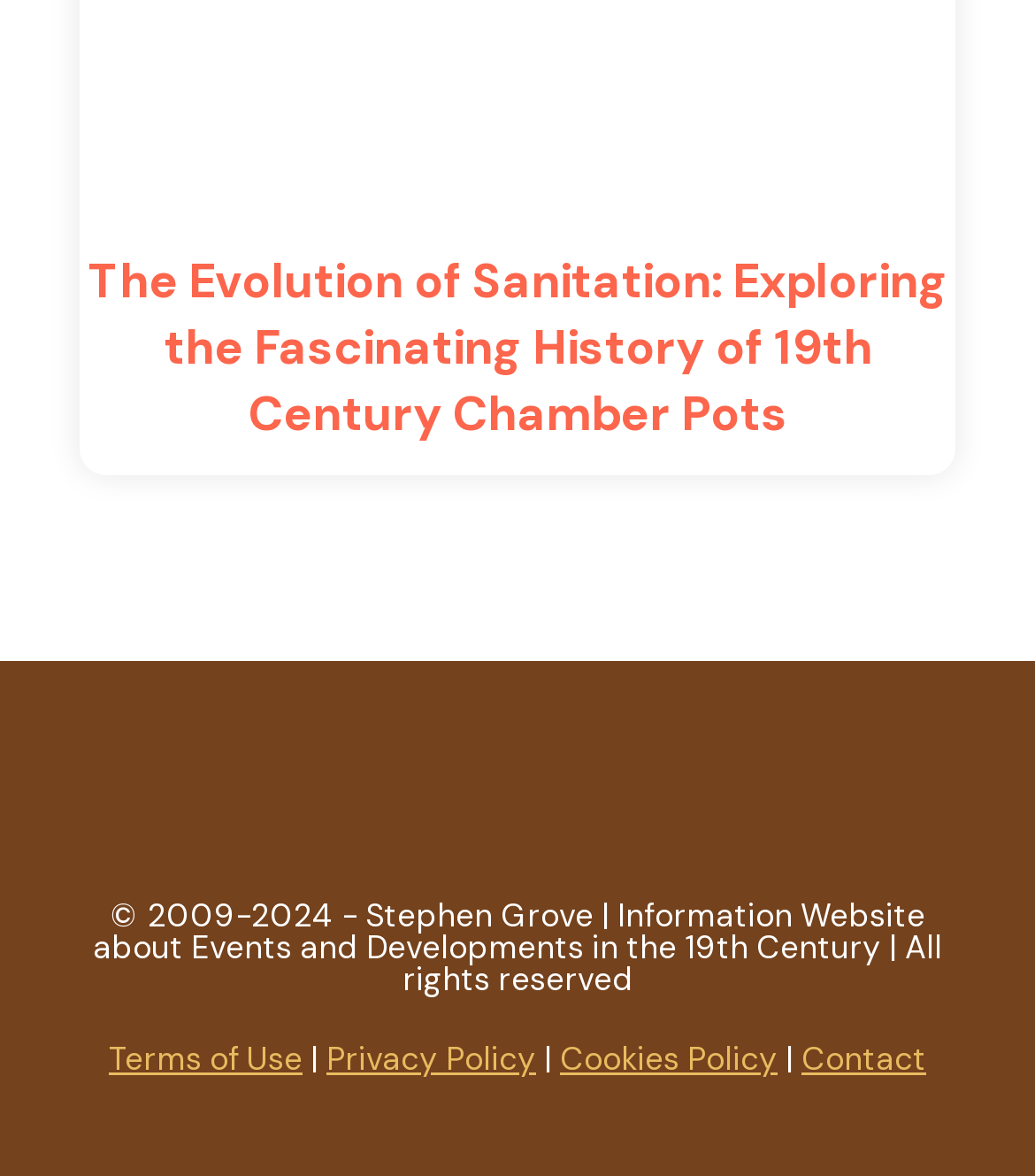What is the main topic of this website?
Using the image, provide a detailed and thorough answer to the question.

Based on the image and the static text 'Information Website about Events and Developments in the 19th Century', it can be inferred that the main topic of this website is related to the 19th century.